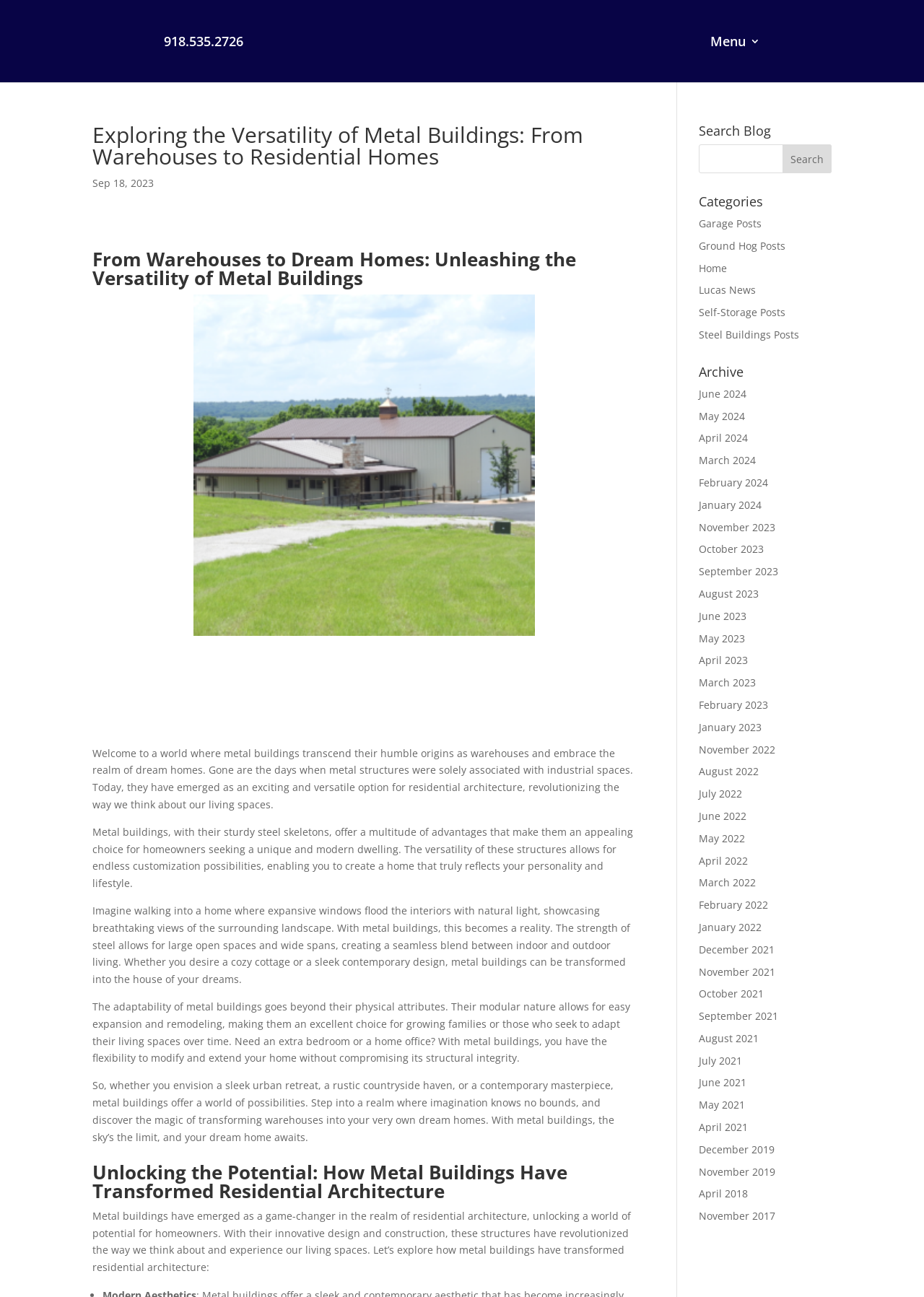Respond to the following query with just one word or a short phrase: 
What is the date of the article?

Sep 18, 2023